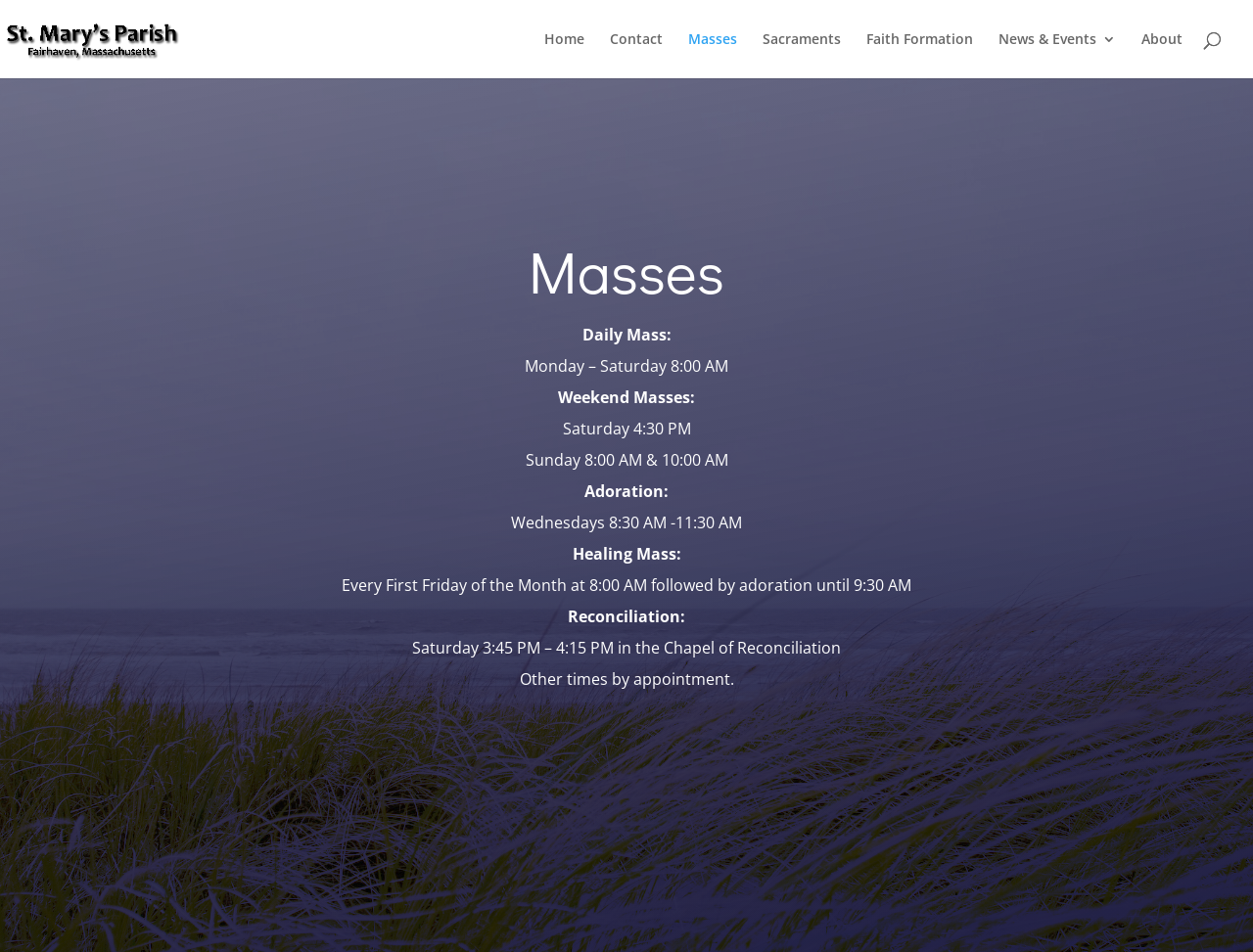Identify the bounding box coordinates of the clickable region necessary to fulfill the following instruction: "go to home page". The bounding box coordinates should be four float numbers between 0 and 1, i.e., [left, top, right, bottom].

[0.434, 0.034, 0.466, 0.082]